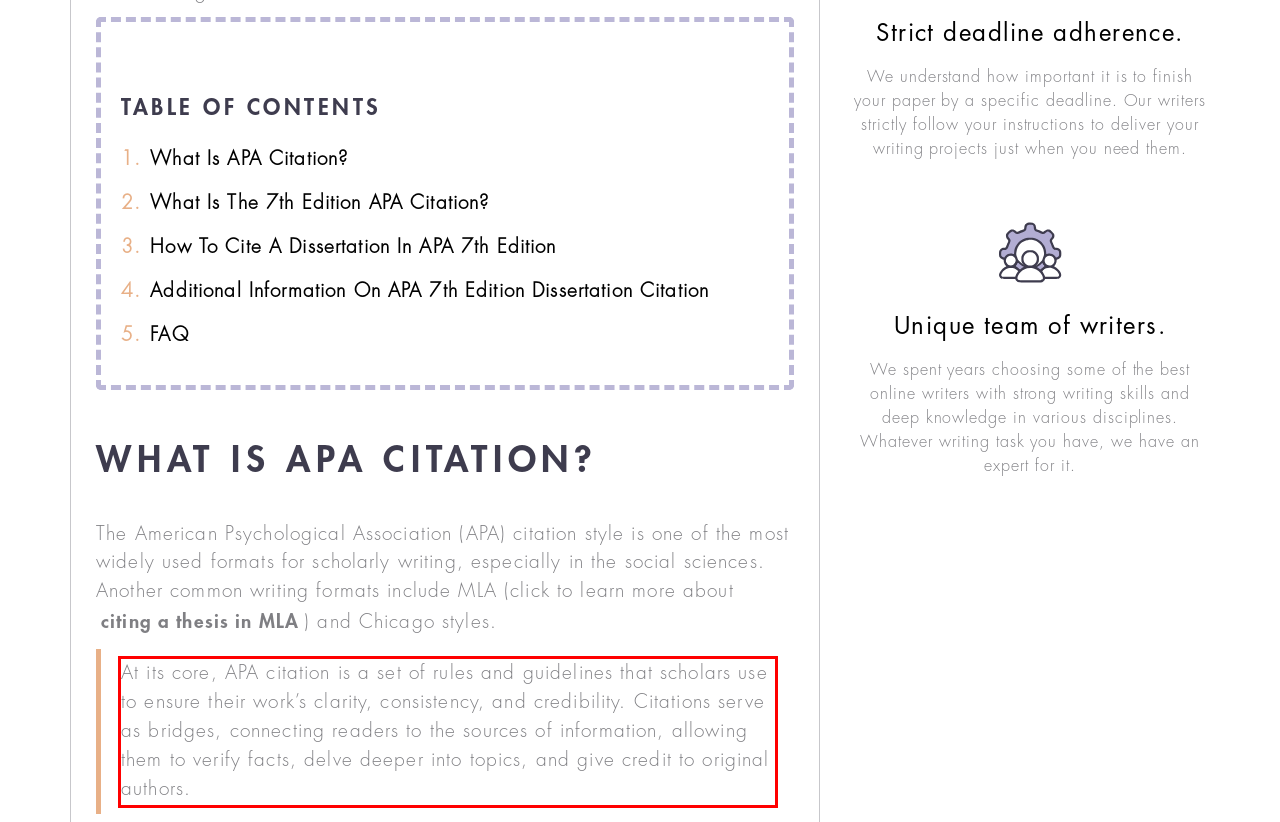Identify the text within the red bounding box on the webpage screenshot and generate the extracted text content.

At its core, APA citation is a set of rules and guidelines that scholars use to ensure their work’s clarity, consistency, and credibility. Citations serve as bridges, connecting readers to the sources of information, allowing them to verify facts, delve deeper into topics, and give credit to original authors.